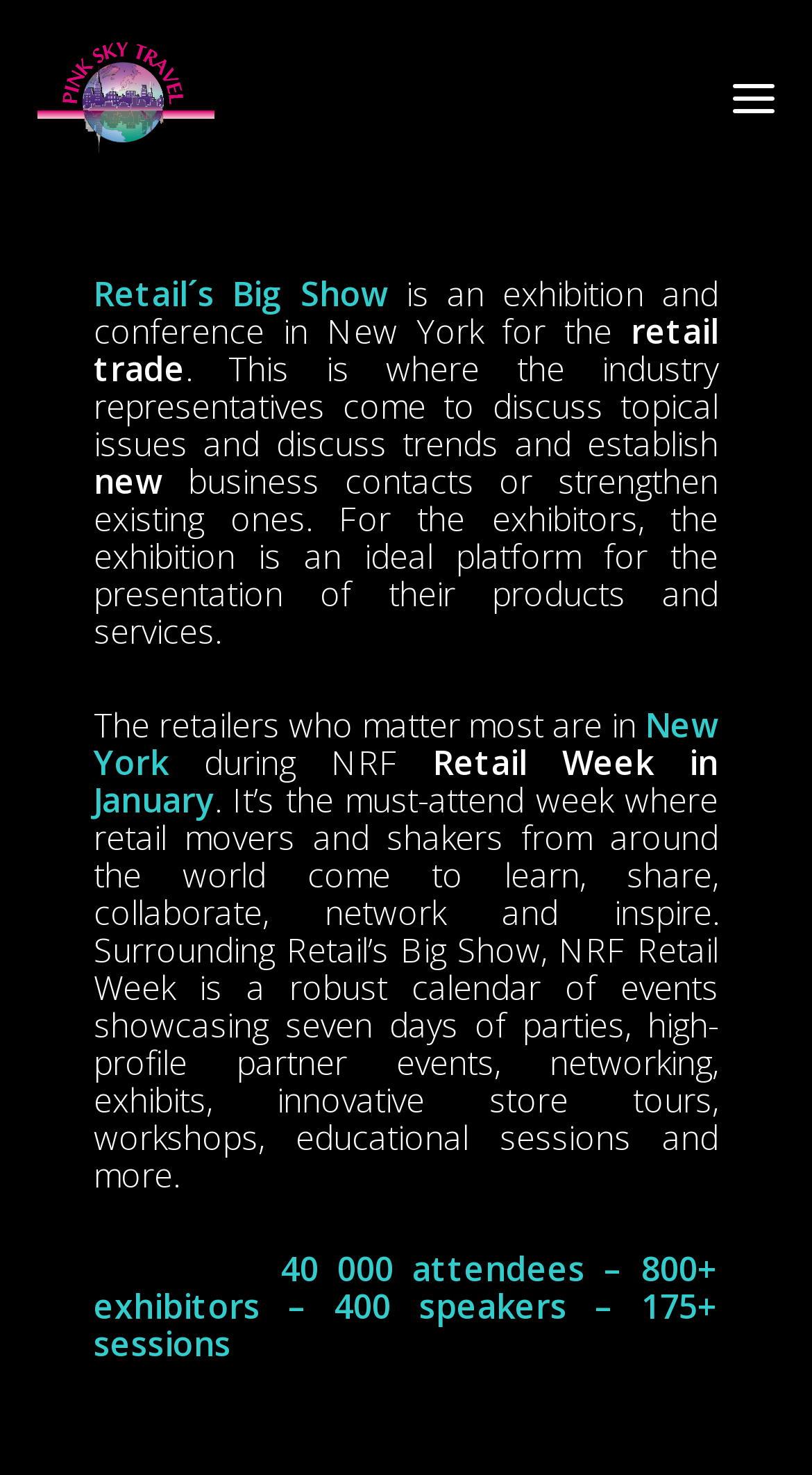What is the purpose of the exhibition?
Please give a detailed and elaborate answer to the question.

I found the answer by reading the text on the webpage, which mentions that the exhibition is an ideal platform for the presentation of products and services for the exhibitors.